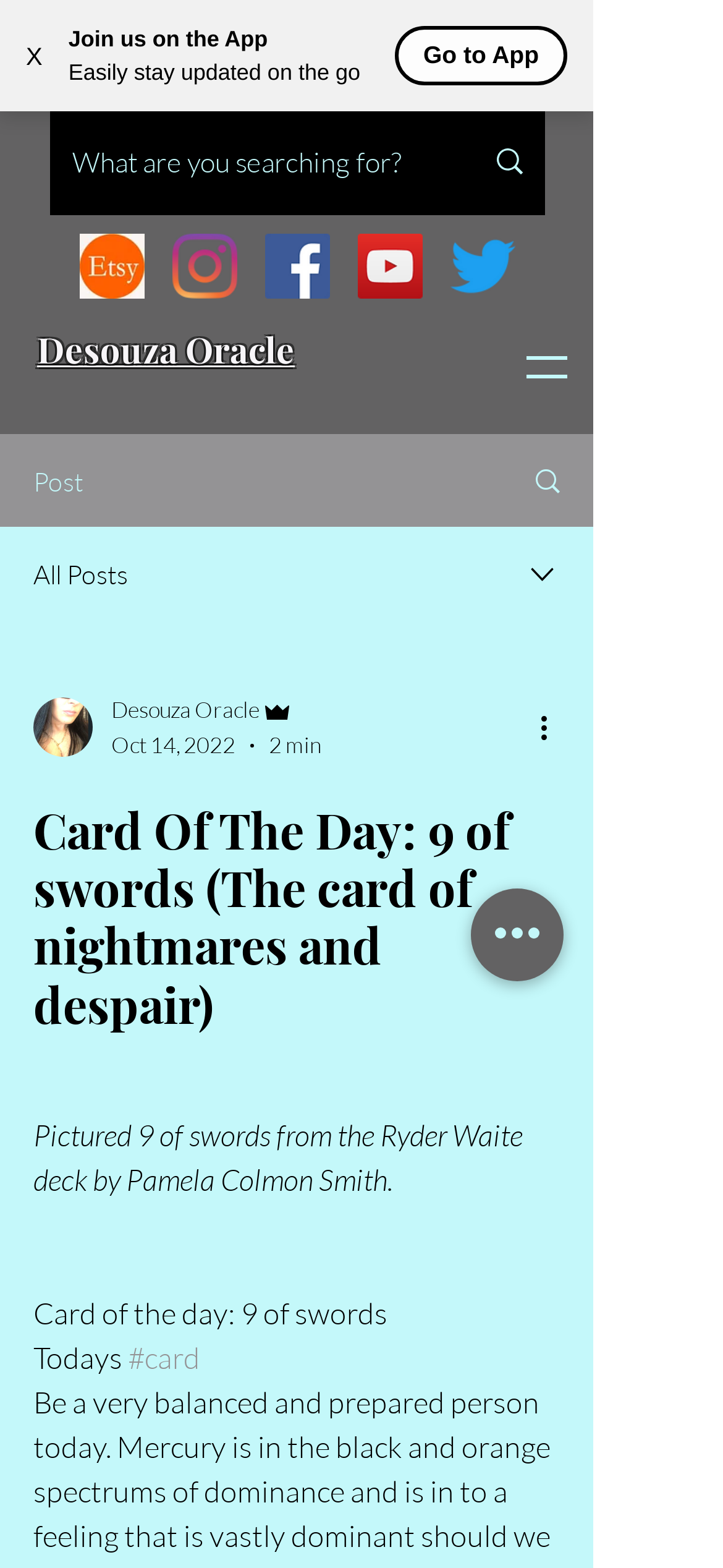Find and indicate the bounding box coordinates of the region you should select to follow the given instruction: "Open navigation menu".

[0.692, 0.202, 0.821, 0.265]